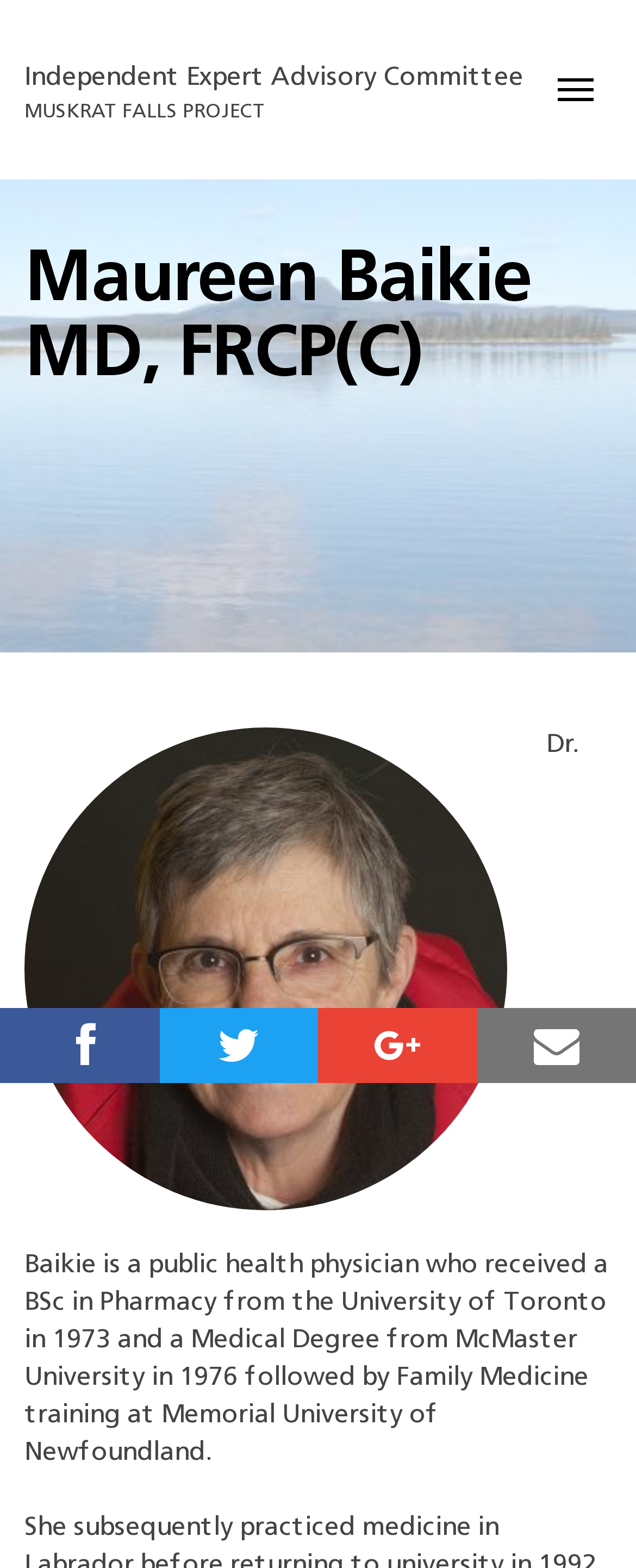Provide the bounding box coordinates for the UI element that is described as: "Independent Expert Advisory Committee".

[0.038, 0.042, 0.823, 0.058]